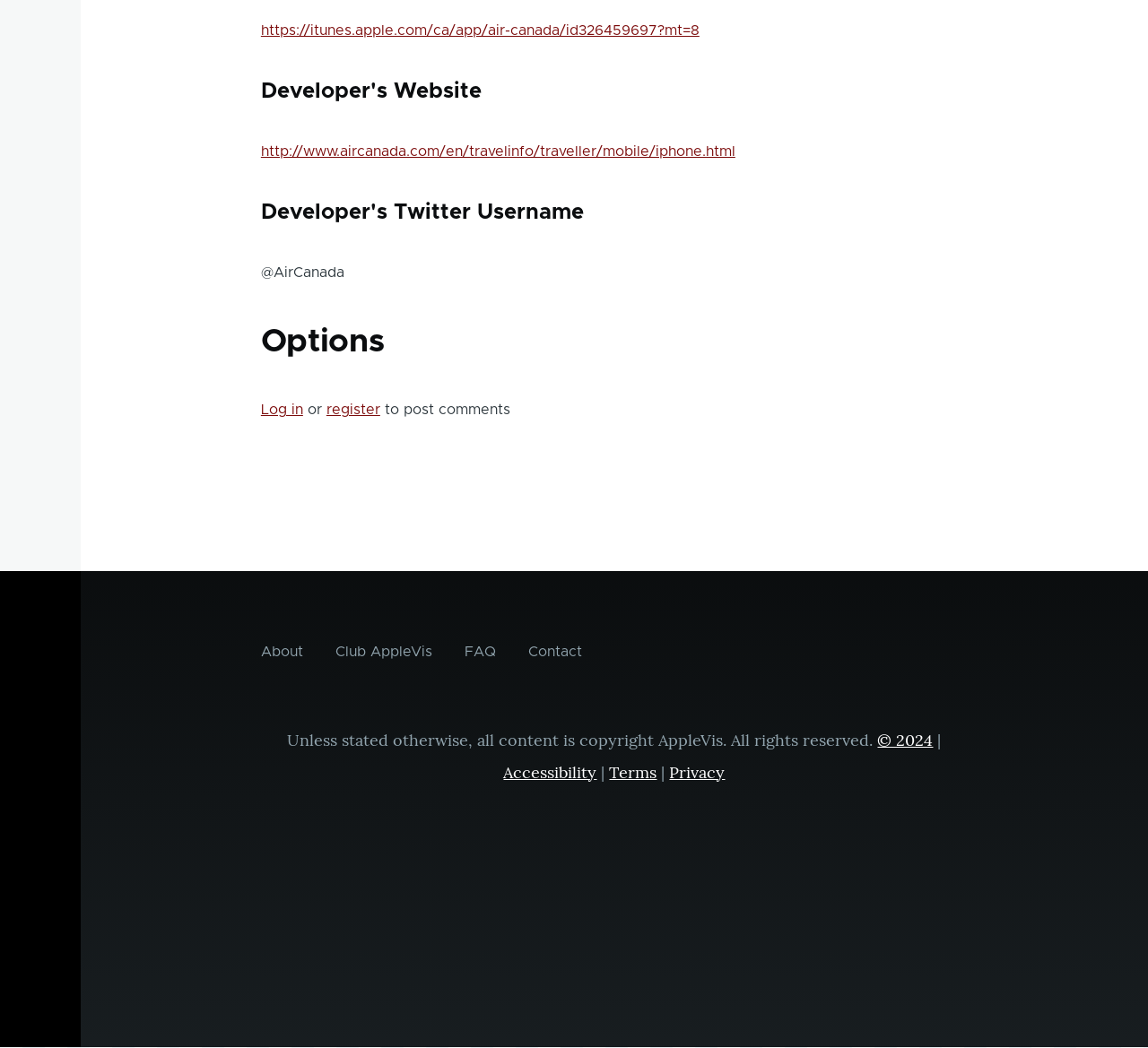Respond to the following query with just one word or a short phrase: 
What are the options provided on the webpage?

Log in or register